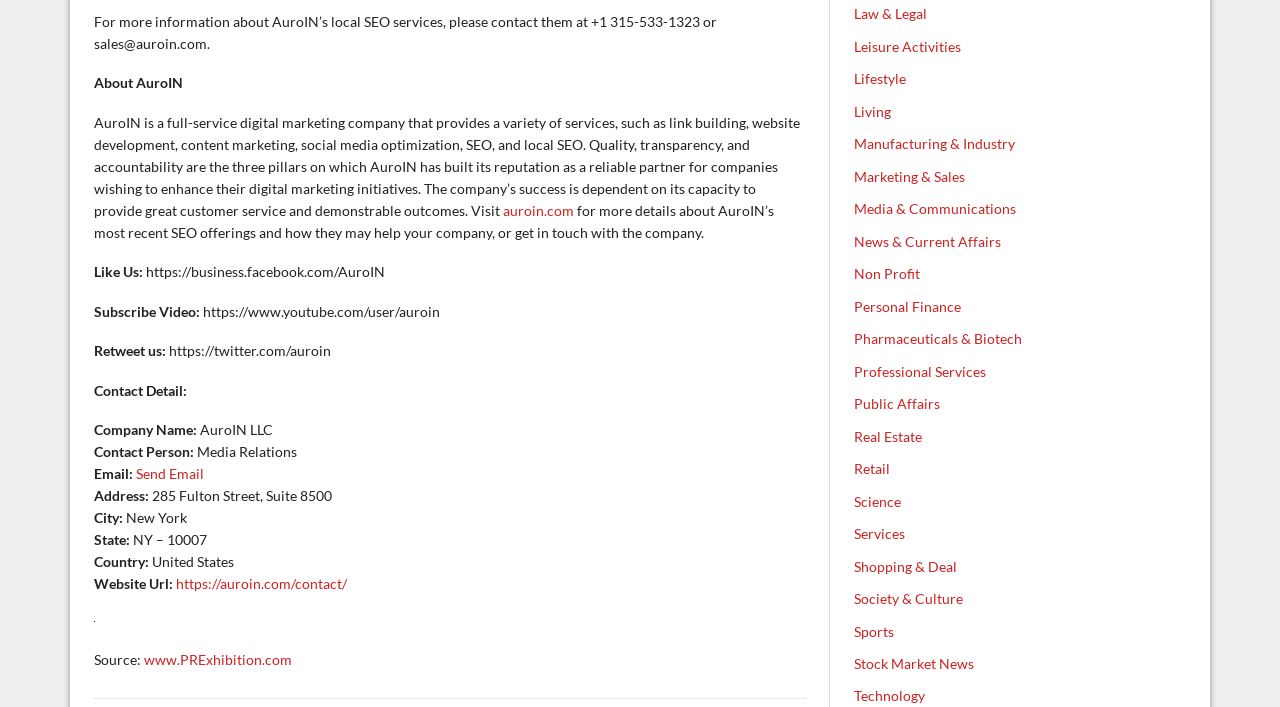What are the services provided by AuroIN?
Look at the screenshot and respond with a single word or phrase.

Link building, website development, content marketing, social media optimization, SEO, and local SEO